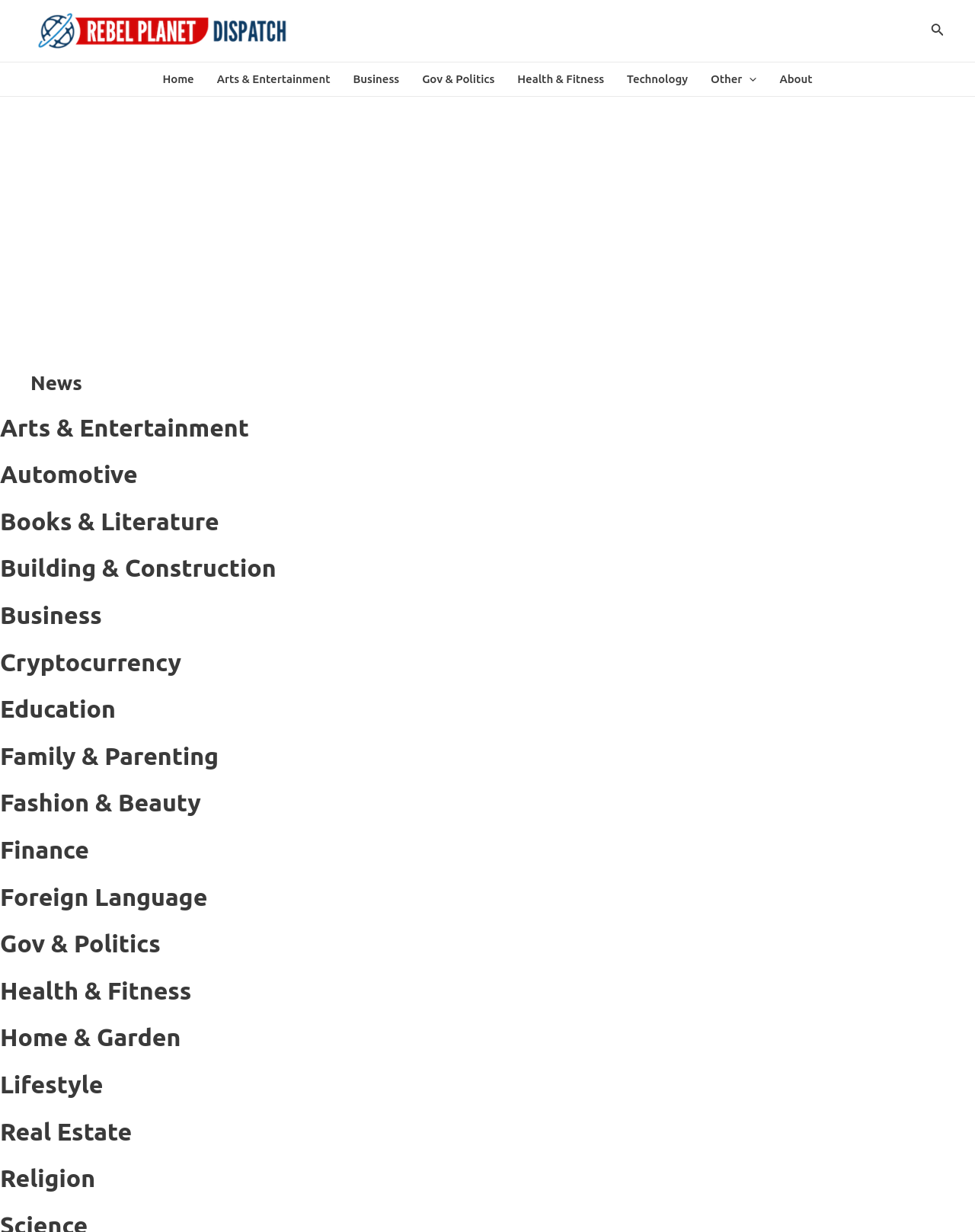Please indicate the bounding box coordinates of the element's region to be clicked to achieve the instruction: "Click the logo". Provide the coordinates as four float numbers between 0 and 1, i.e., [left, top, right, bottom].

[0.031, 0.019, 0.305, 0.029]